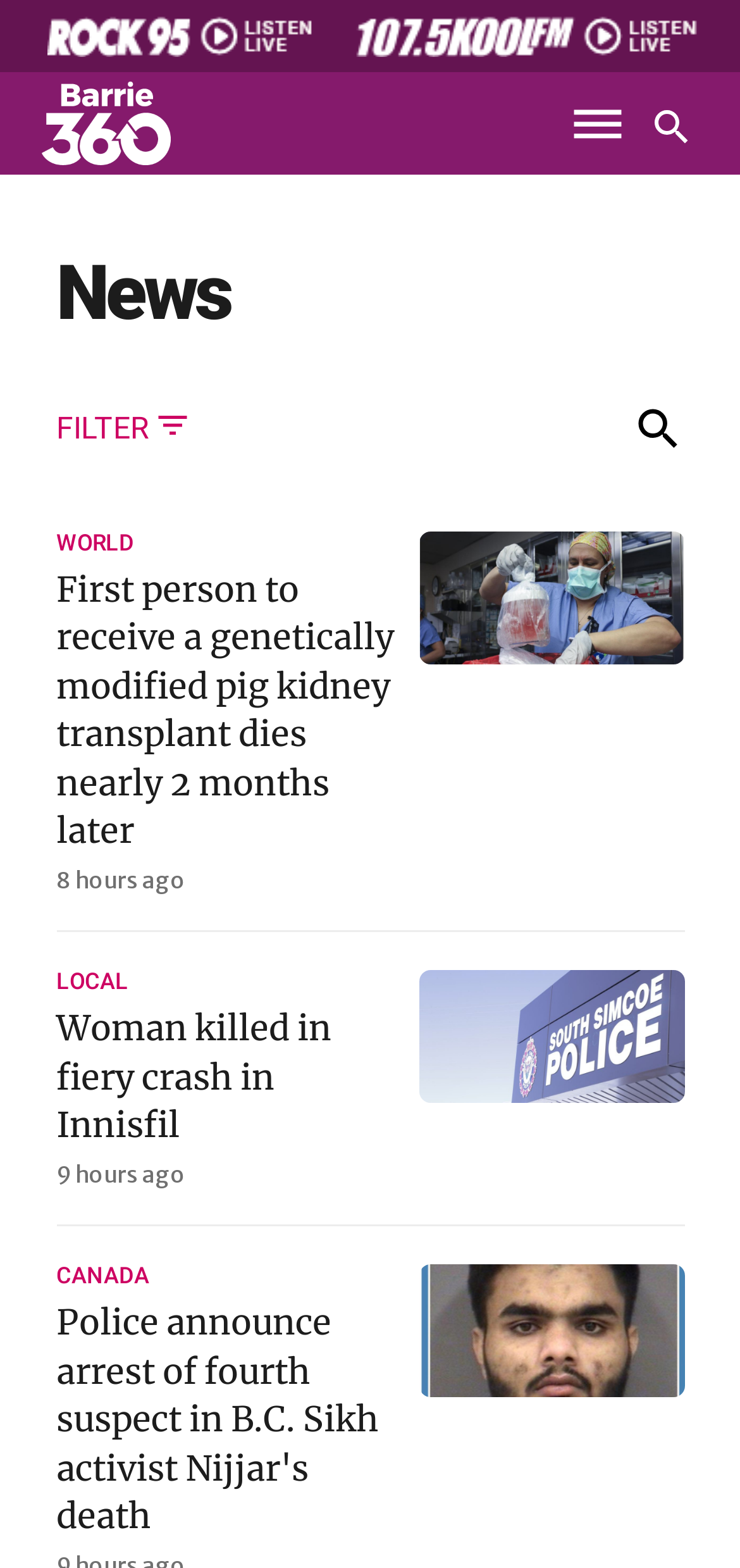What is the topic of the first news article?
Answer the question based on the image using a single word or a brief phrase.

Pig kidney transplant